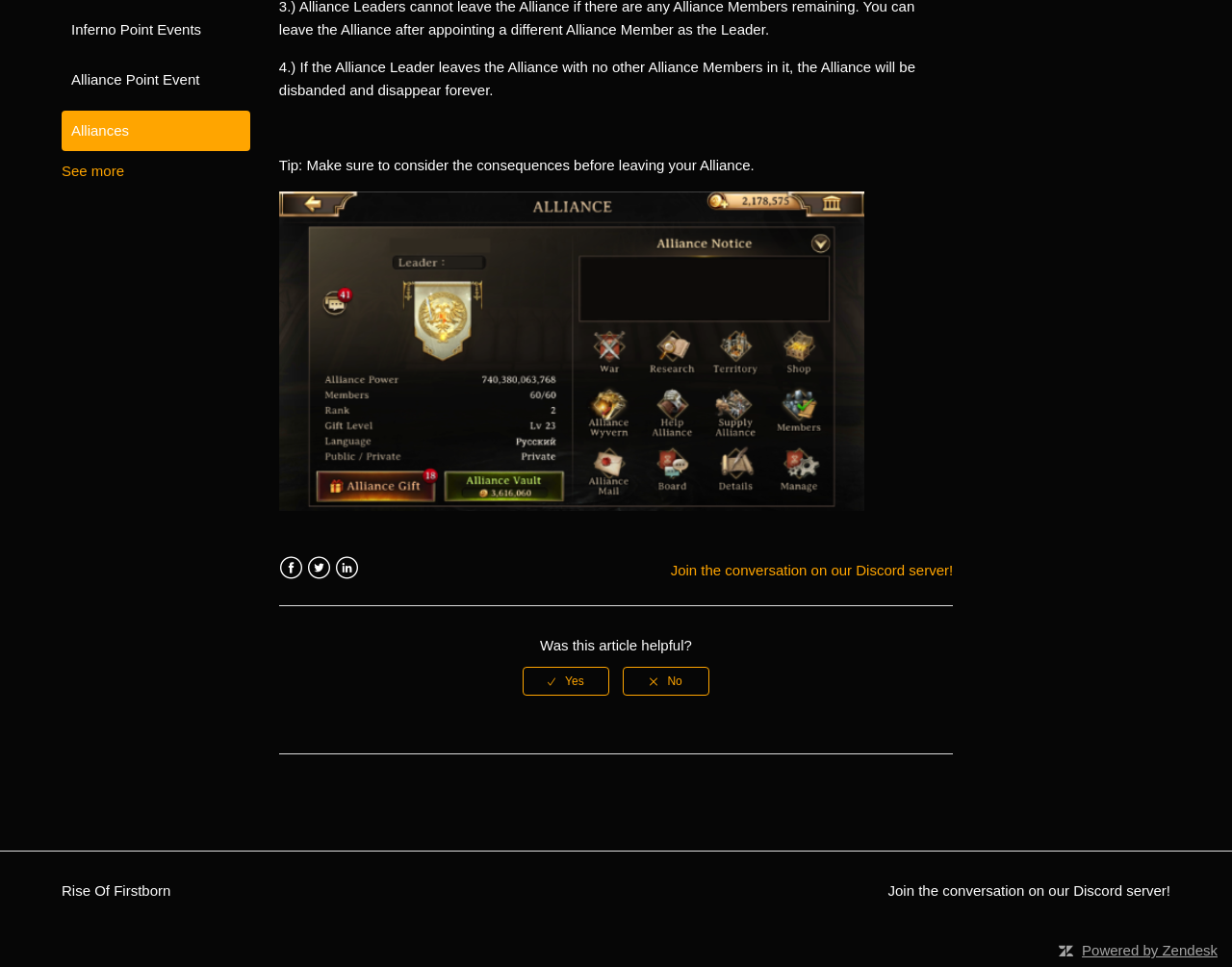Using the provided element description "title="Yes"", determine the bounding box coordinates of the UI element.

[0.424, 0.689, 0.494, 0.719]